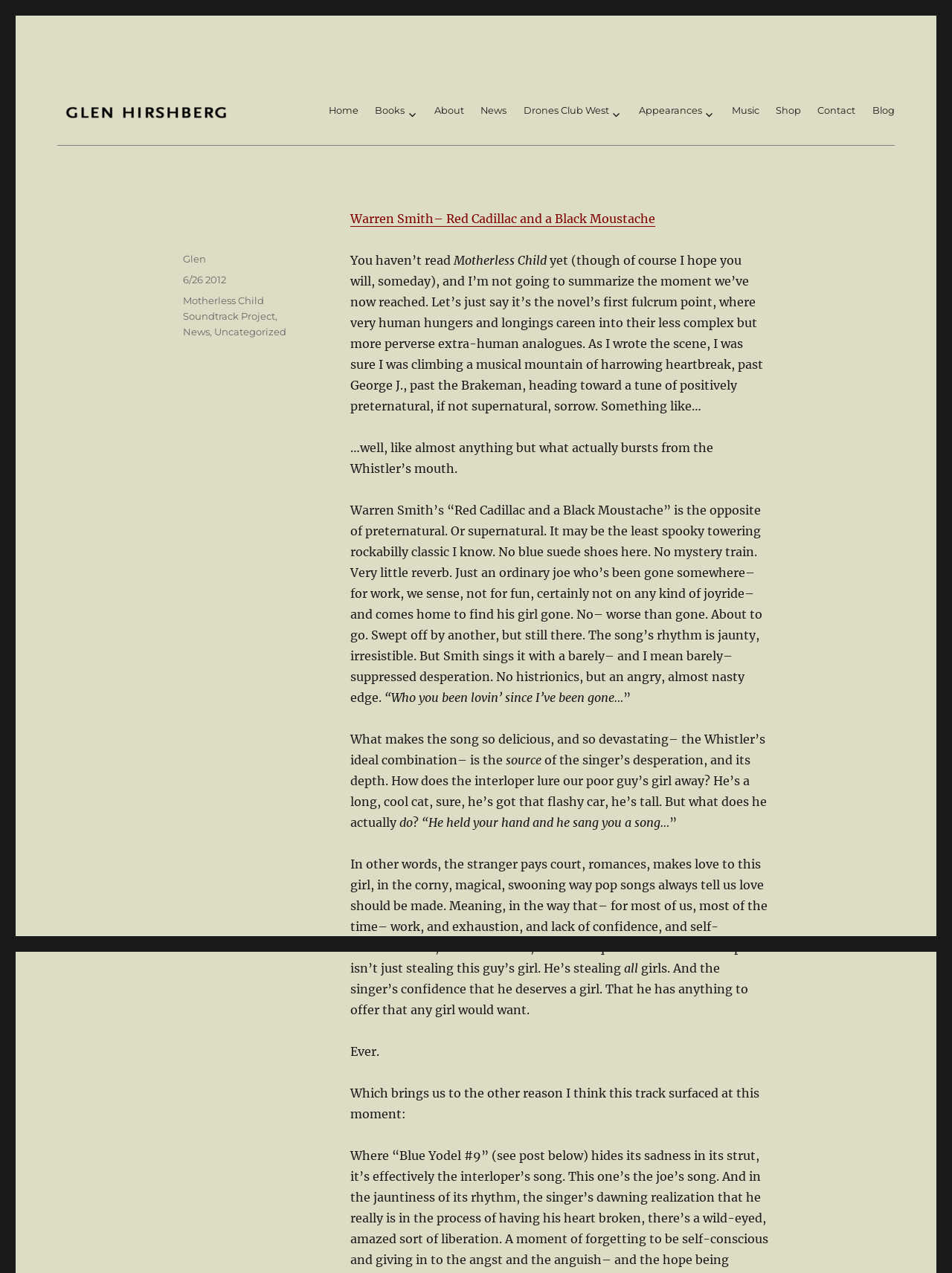What is the category of the blog post?
Use the information from the image to give a detailed answer to the question.

I found the category of the blog post by looking at the footer section where it says 'Categories' and then lists the categories. One of the categories is 'Motherless Child Soundtrack Project'.